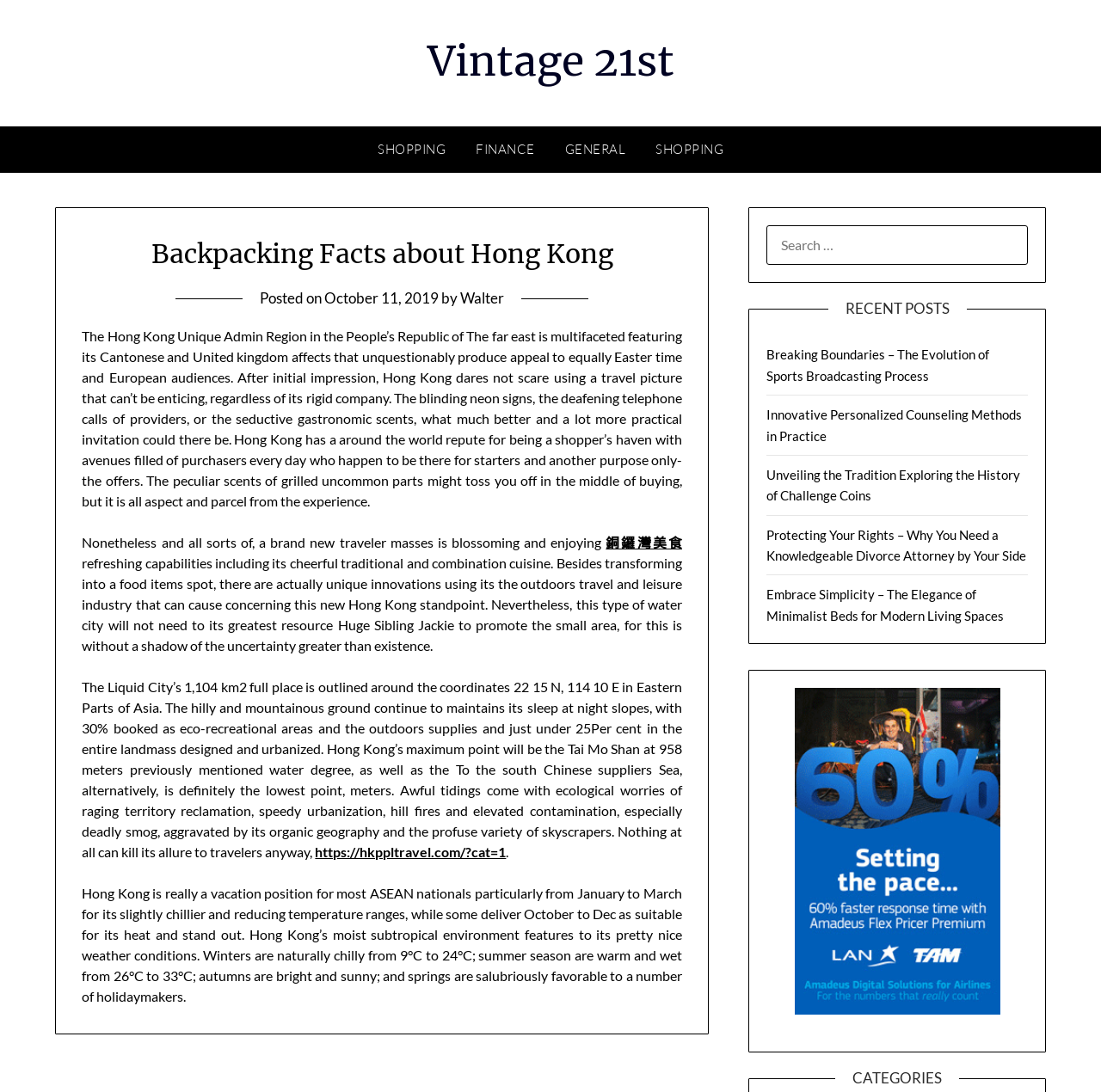Identify the bounding box coordinates of the area that should be clicked in order to complete the given instruction: "Click the 'SHOPPING' link". The bounding box coordinates should be four float numbers between 0 and 1, i.e., [left, top, right, bottom].

[0.33, 0.116, 0.417, 0.159]